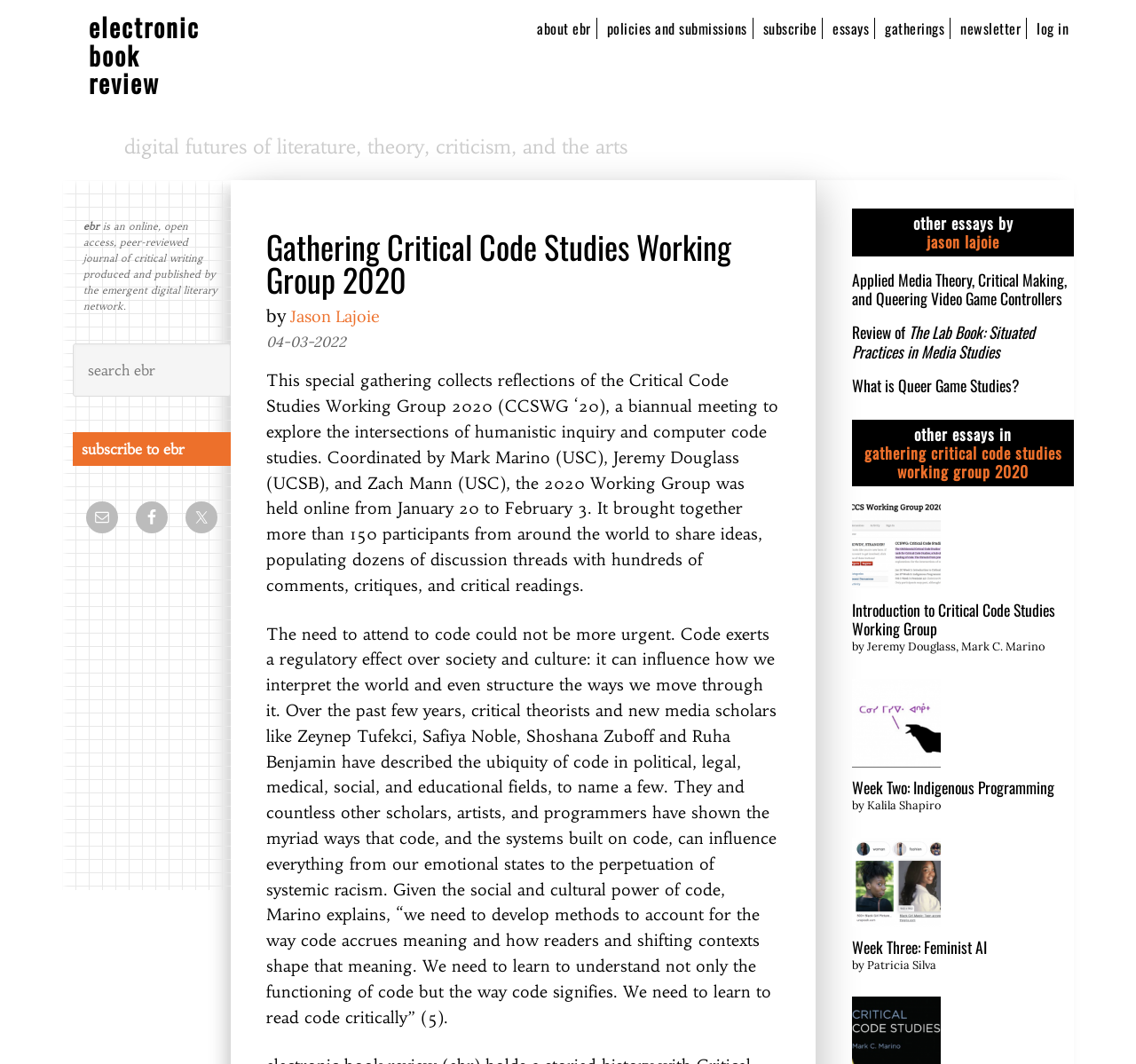Using the information from the screenshot, answer the following question thoroughly:
What is the name of the author of the essay 'Applied Media Theory, Critical Making, and Queering Video Game Controllers'?

I found the answer by looking at the links in the primary sidebar, where it says 'other essays by Jason Lajoie'. One of the links is titled 'Applied Media Theory, Critical Making, and Queering Video Game Controllers', which suggests that Jason Lajoie is the author of that essay.